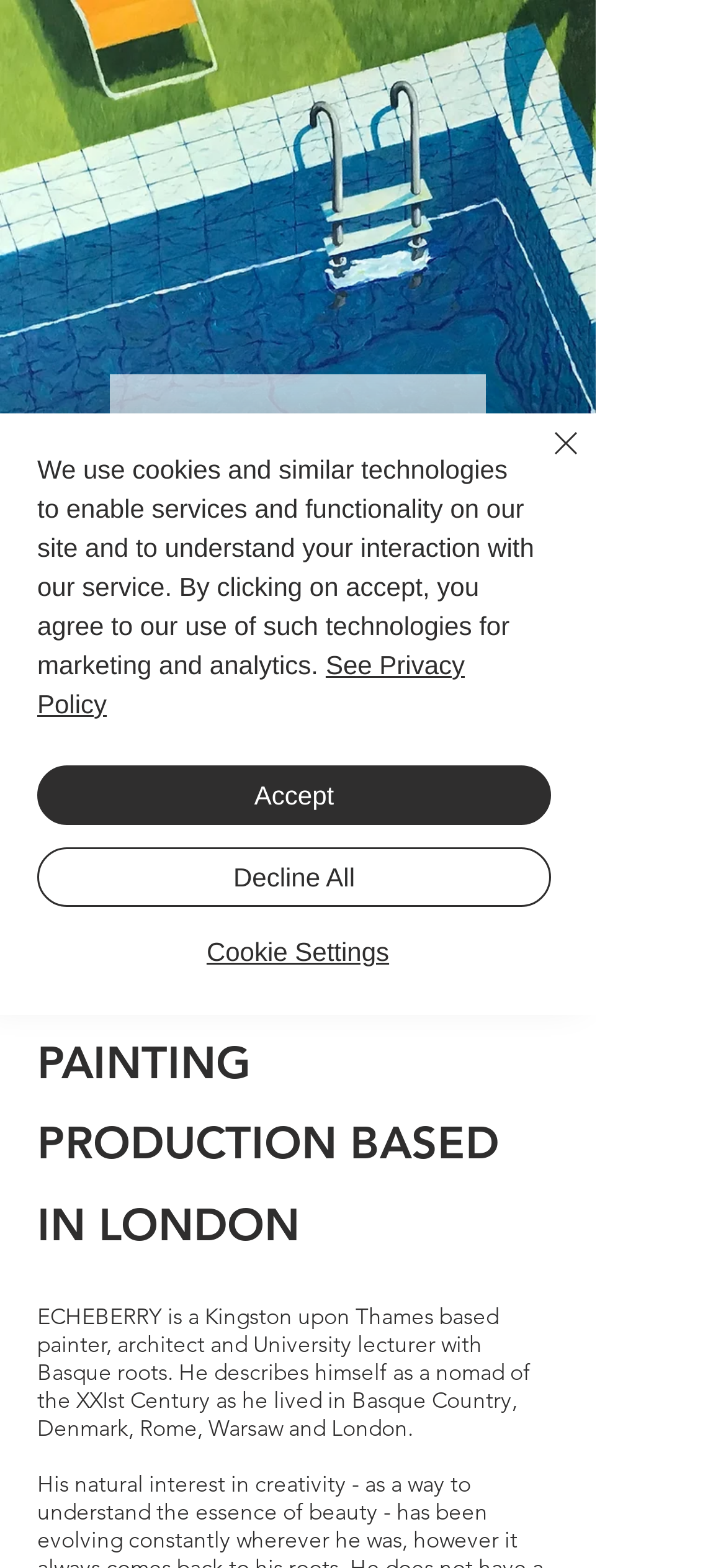Carefully examine the image and provide an in-depth answer to the question: What is the topic of the original artwork?

The webpage does not provide explicit information about the topic of the original artwork. It only mentions that Echeberry is a painter and produces original artwork in London.